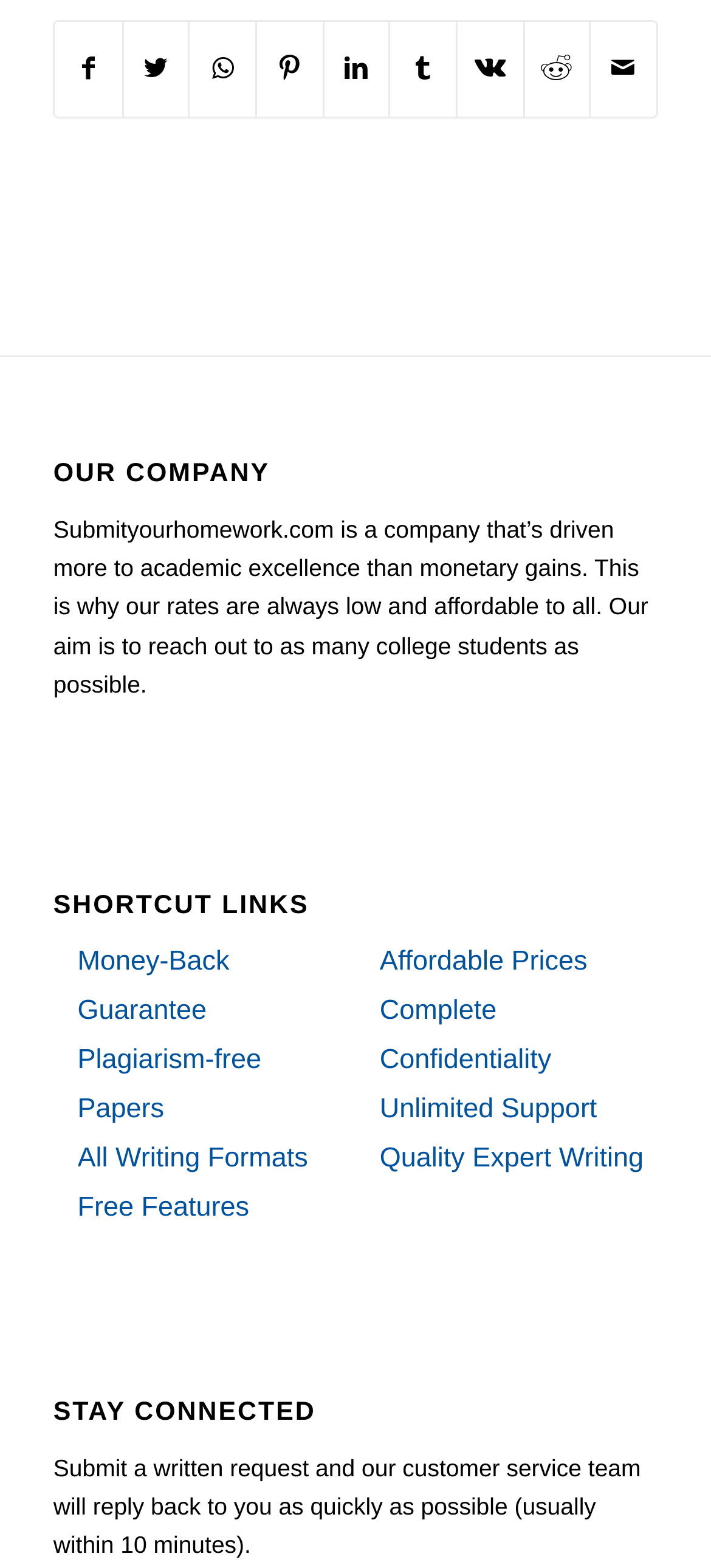Please answer the following question using a single word or phrase: 
What kind of support does the company offer?

unlimited support